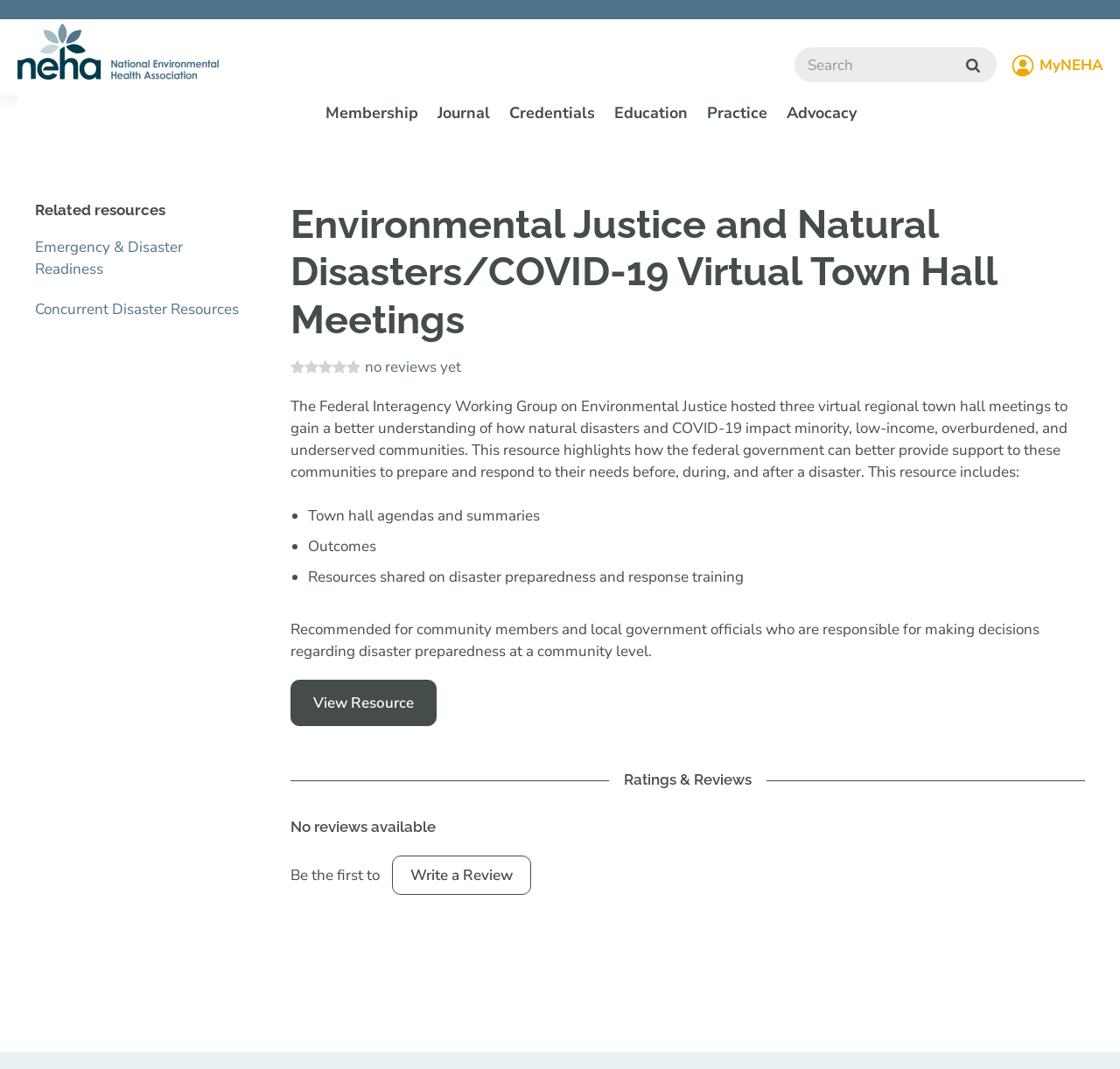Identify the bounding box coordinates for the element you need to click to achieve the following task: "Write a review". Provide the bounding box coordinates as four float numbers between 0 and 1, in the form [left, top, right, bottom].

[0.35, 0.8, 0.474, 0.837]